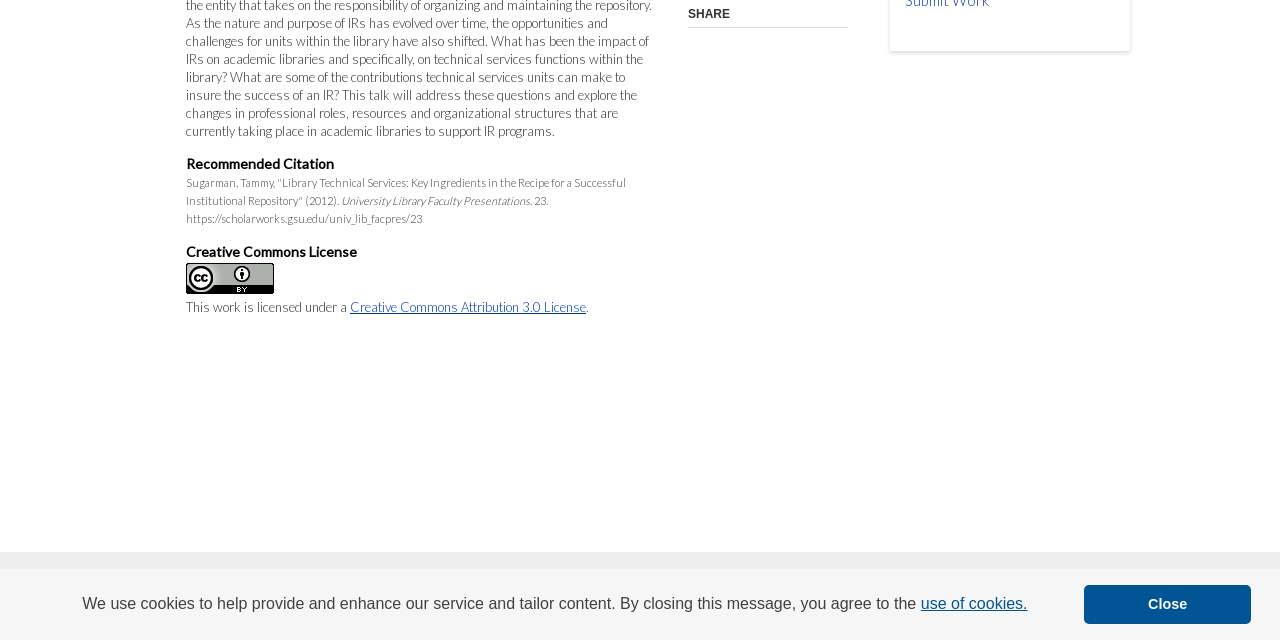Given the element description "Specifications", identify the bounding box of the corresponding UI element.

None